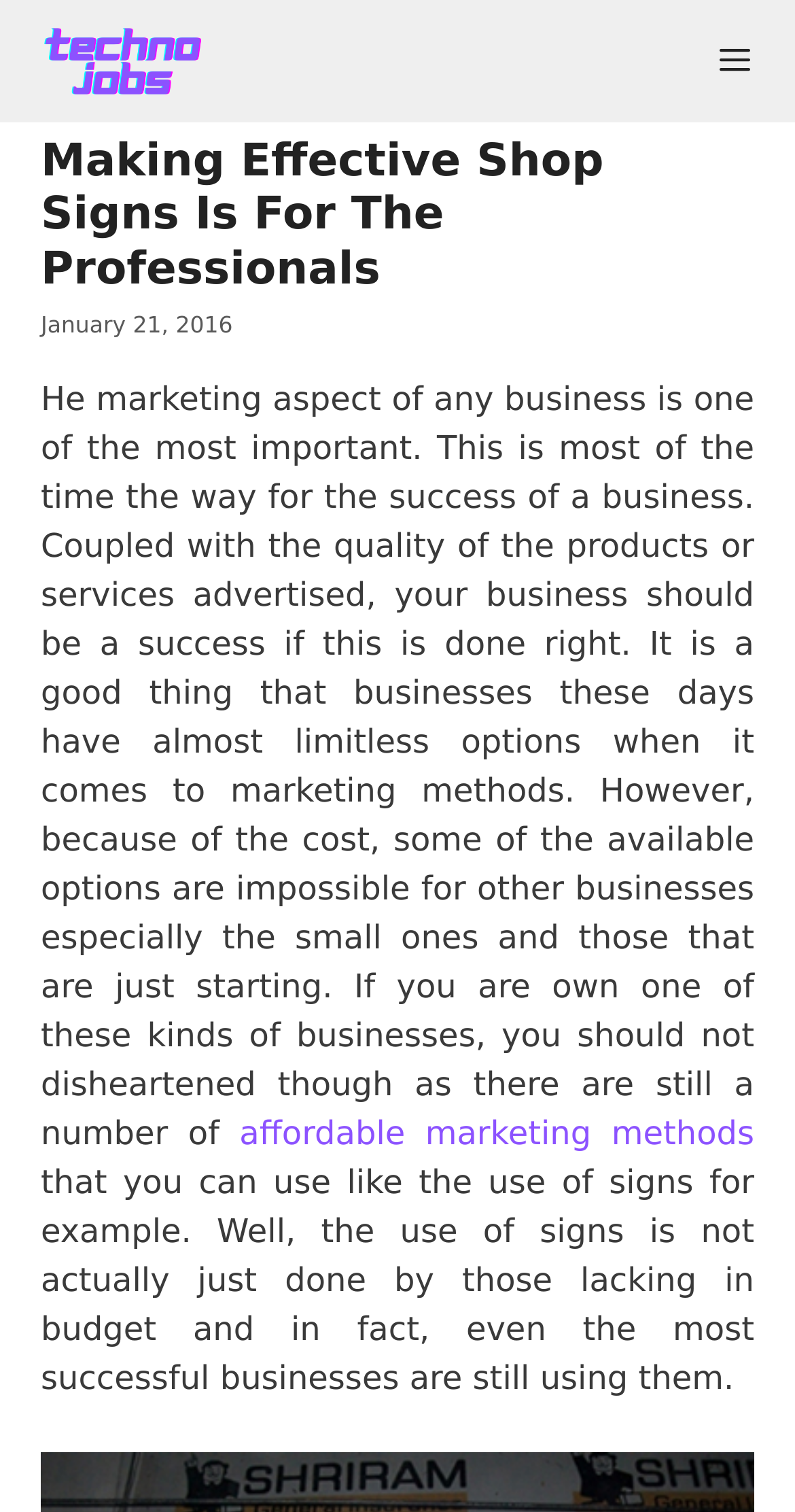What is the purpose of shop signs?
From the screenshot, provide a brief answer in one word or phrase.

advertising